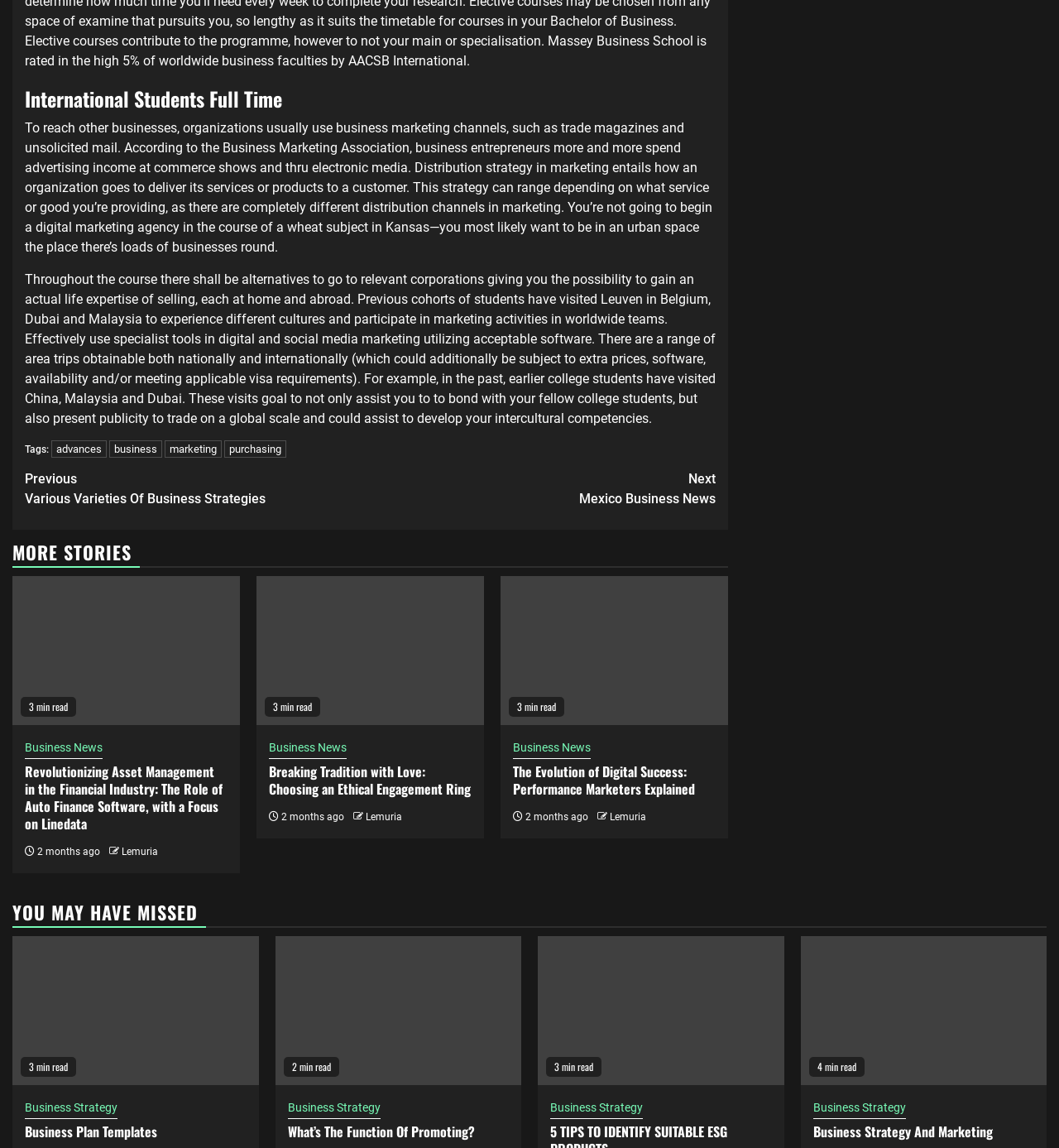How many links are there under the 'MORE STORIES' section?
Can you give a detailed and elaborate answer to the question?

Under the 'MORE STORIES' section, there are three links with headings 'Revolutionizing Asset Management in the Financial Industry...', 'Breaking Tradition with Love: Choosing an Ethical Engagement Ring', and 'The Evolution of Digital Success: Performance Marketers Explained'.